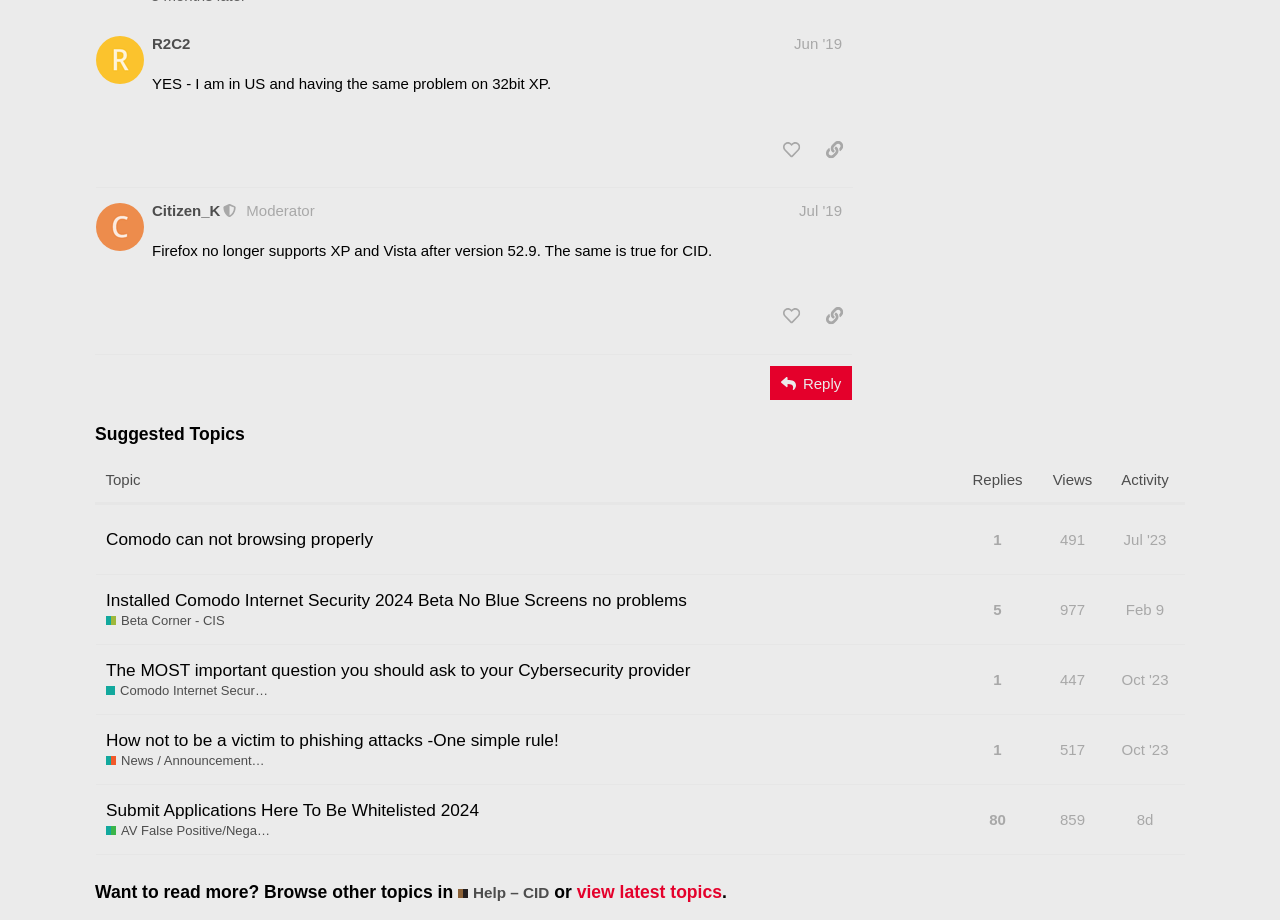Determine the bounding box coordinates of the area to click in order to meet this instruction: "Sort the topics by replies".

[0.76, 0.512, 0.799, 0.53]